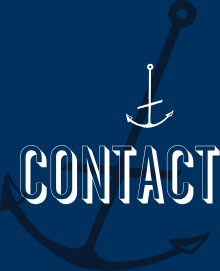What is the font color of the word 'CONTACT'?
Look at the image and answer with only one word or phrase.

White